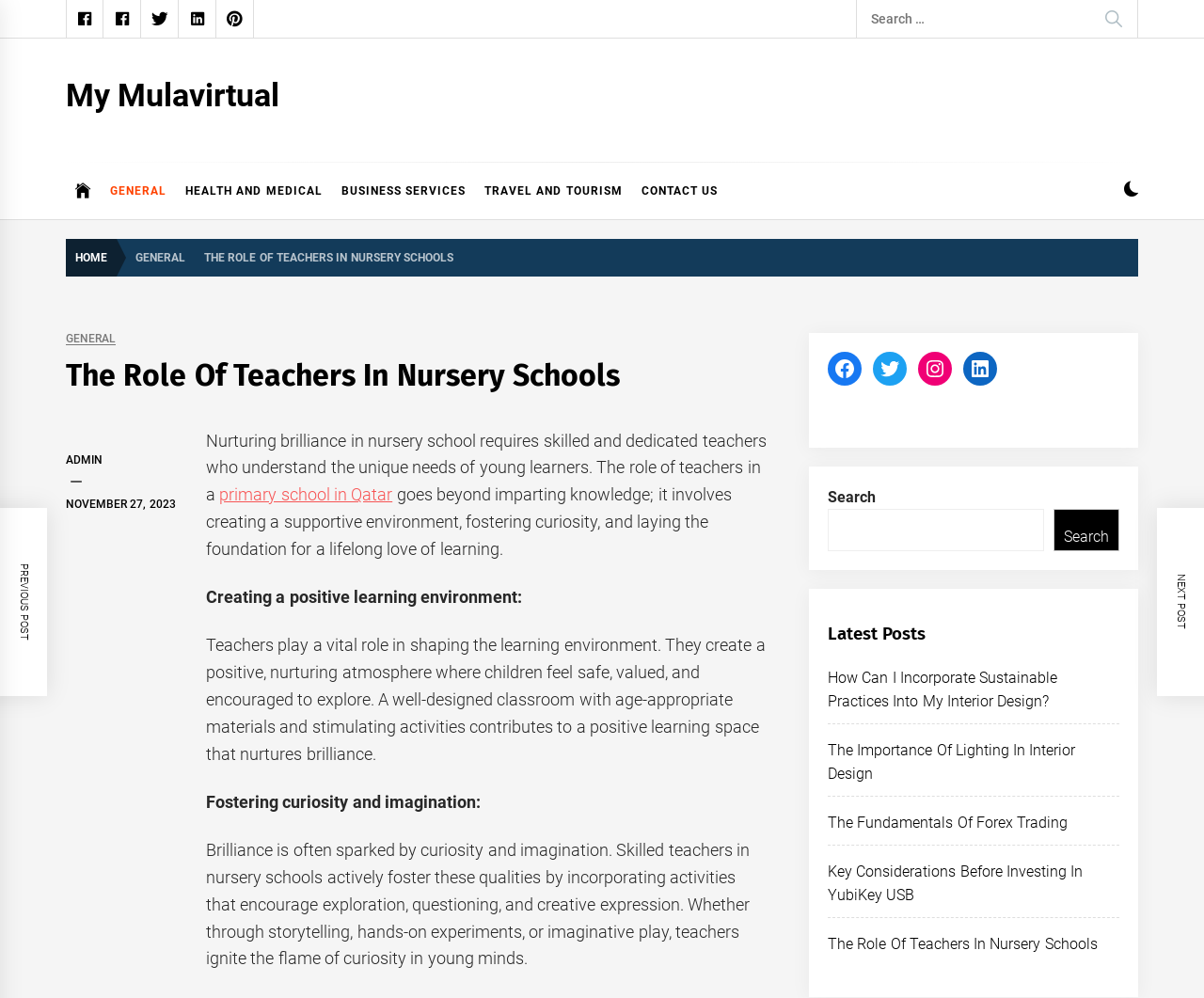Use a single word or phrase to answer the question:
What qualities do skilled teachers in nursery schools foster?

Curiosity and imagination